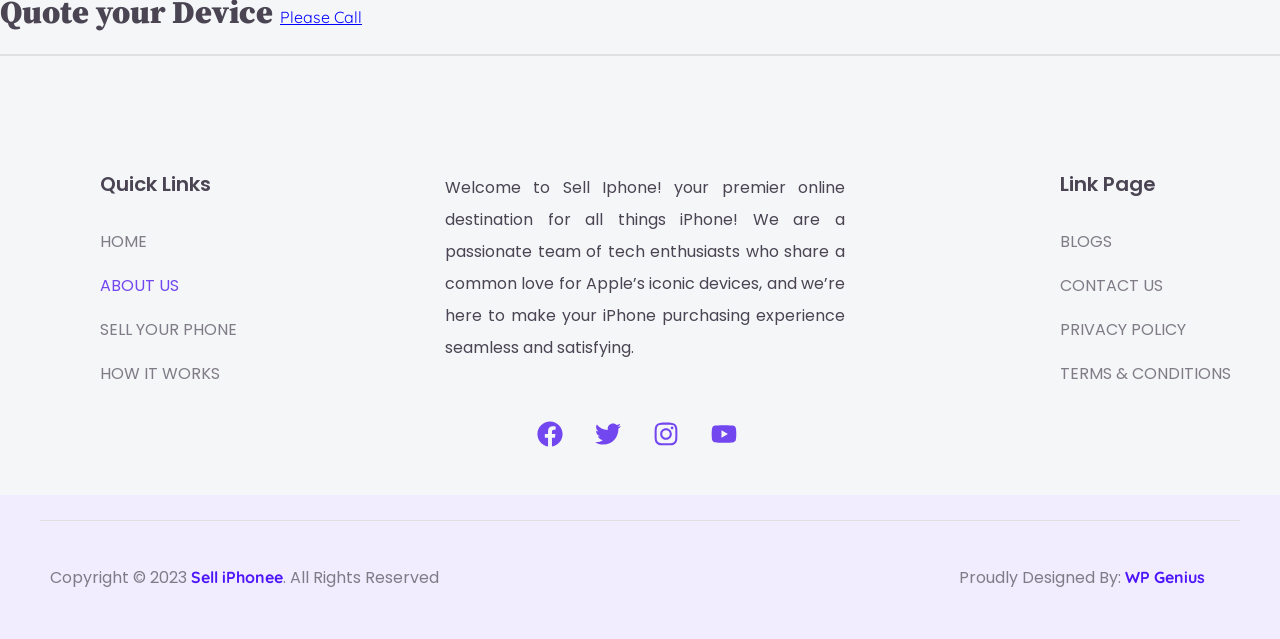Please predict the bounding box coordinates of the element's region where a click is necessary to complete the following instruction: "Read the 'Welcome to Sell Iphone!' message". The coordinates should be represented by four float numbers between 0 and 1, i.e., [left, top, right, bottom].

[0.348, 0.275, 0.66, 0.561]